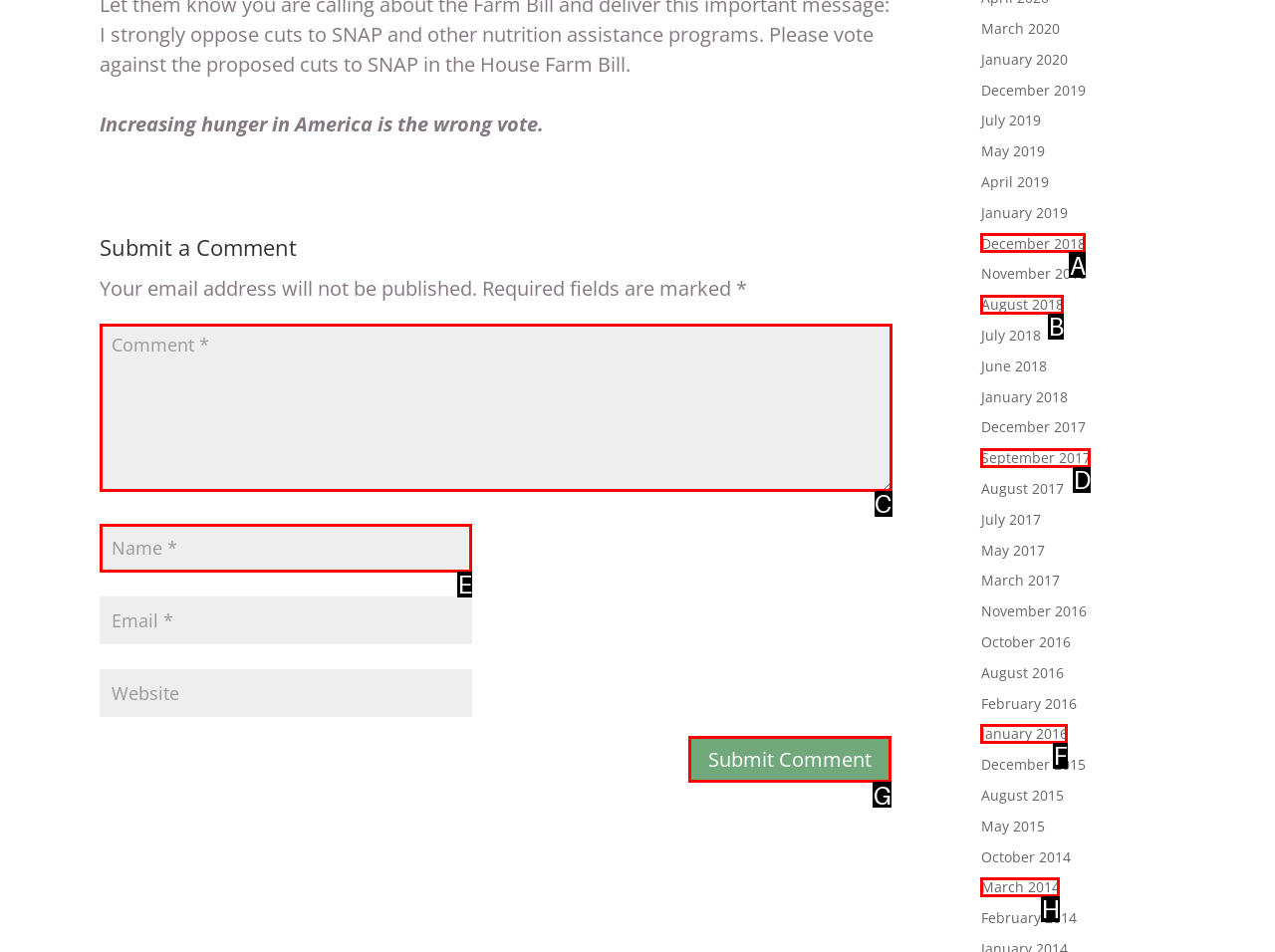Among the marked elements in the screenshot, which letter corresponds to the UI element needed for the task: Submit a comment?

G